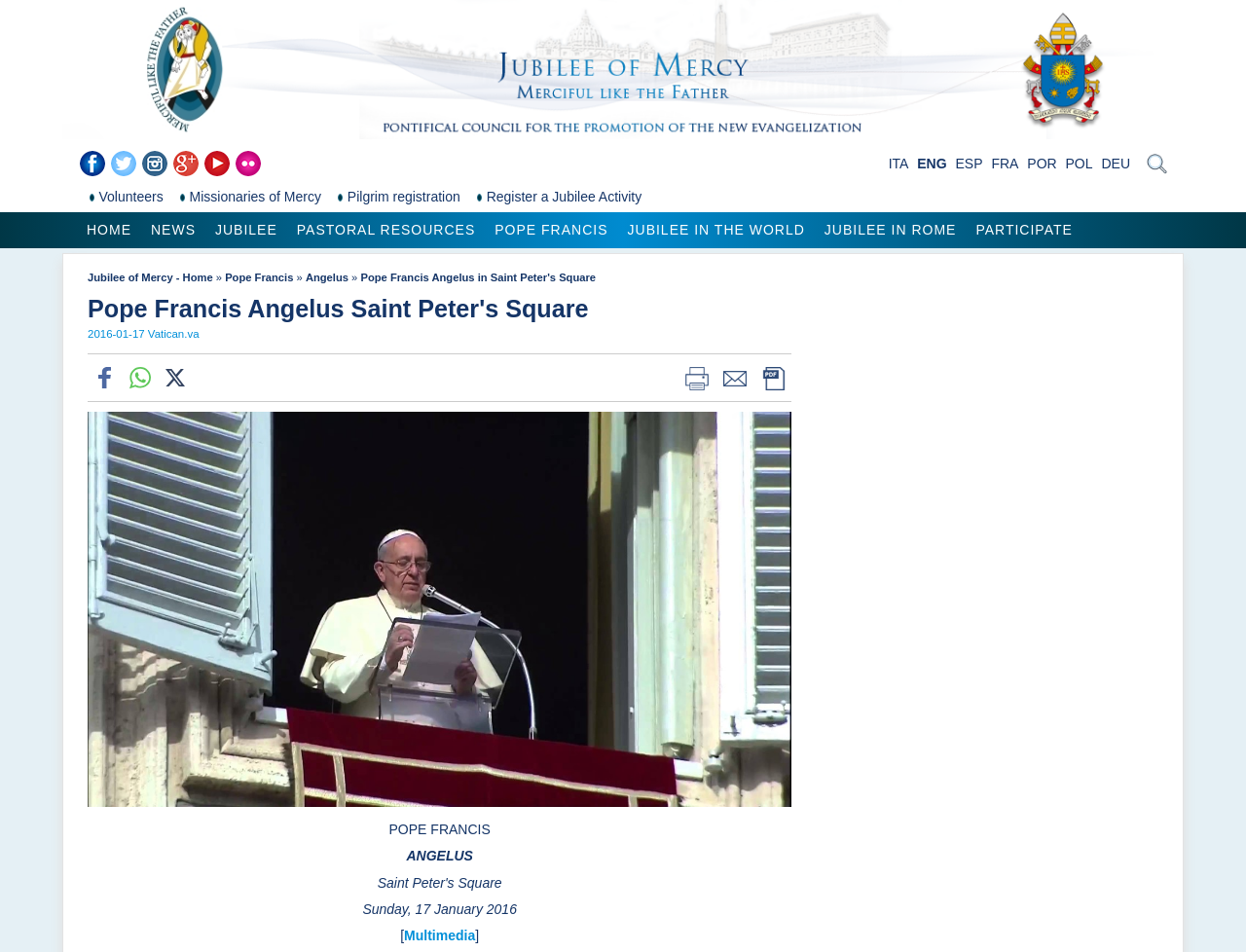Explain in detail what you observe on this webpage.

This webpage is about Pope Francis' Angelus in Saint Peter's Square, specifically on Sunday, January 17, 2016. At the top, there is a heading that reads "Pope Francis Angelus in Saint Peter's Square Jubilee of Mercy - Home" with a link to "Jubilee of Mercy - Home" and an associated image. Below this, there are several social media links, including Flickr, Youtube, Google+, Instagram, Twitter, and Facebook.

On the left side of the page, there are links to various languages, including ITA, ENG, ESP, FRA, POR, POL, and DEU. Below these language links, there are links to "Volunteers", "Missionaries of Mercy", "Pilgrim registration", and "Register a Jubilee Activity", each with a list marker.

The main navigation menu is located at the top center of the page, with links to "HOME", "NEWS", "JUBILEE", "PASTORAL RESOURCES", "POPE FRANCIS", "JUBILEE IN THE WORLD", "JUBILEE IN ROME", and "PARTICIPATE".

The main content of the page is an article about Pope Francis' Angelus, with a heading that reads "Pope Francis Angelus Saint Peter's Square". Below this, there is a subheading with the date "2016-01-17 Vatican.va". The article is accompanied by several images, including a large image of Pope Francis, as well as social media sharing buttons for Facebook, WhatsApp, and Twitter.

At the bottom of the page, there are links to "Print", "Mail", and "Pdf" versions of the article, each with an associated image.